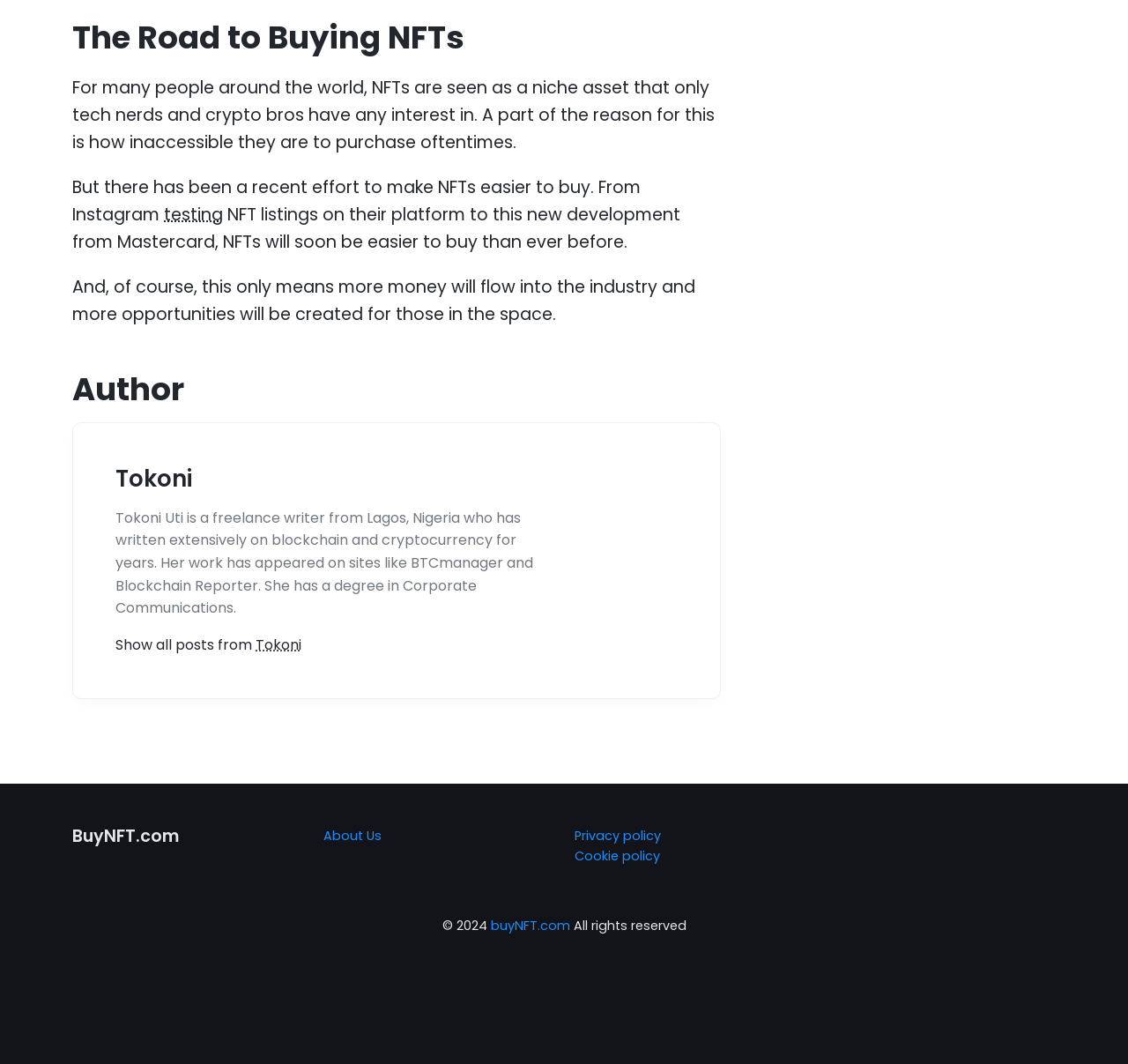Who is the author of the article?
Answer the question with just one word or phrase using the image.

Tokoni Uti